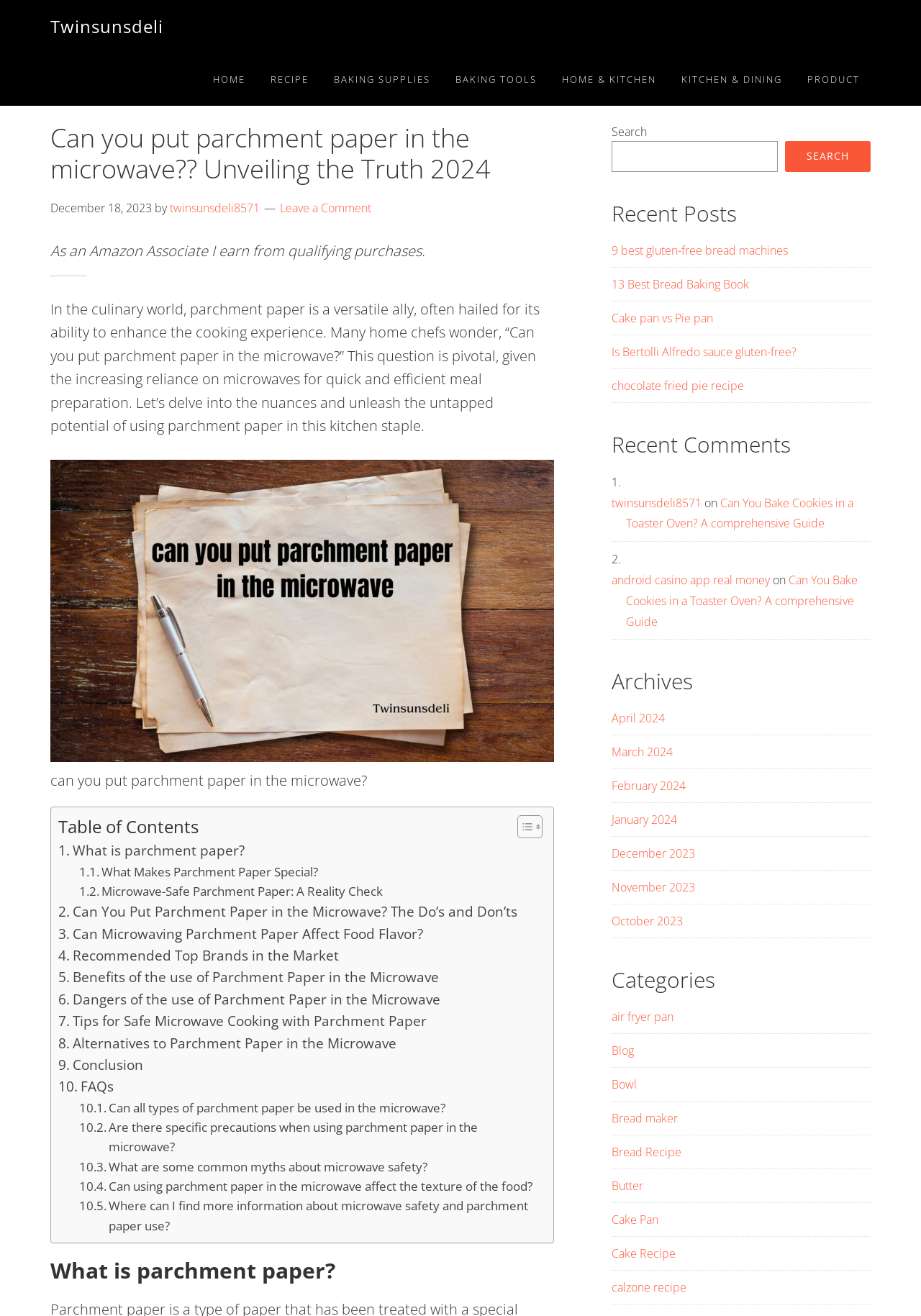Predict the bounding box coordinates of the area that should be clicked to accomplish the following instruction: "Click on the 'HOME' link". The bounding box coordinates should consist of four float numbers between 0 and 1, i.e., [left, top, right, bottom].

[0.22, 0.04, 0.278, 0.08]